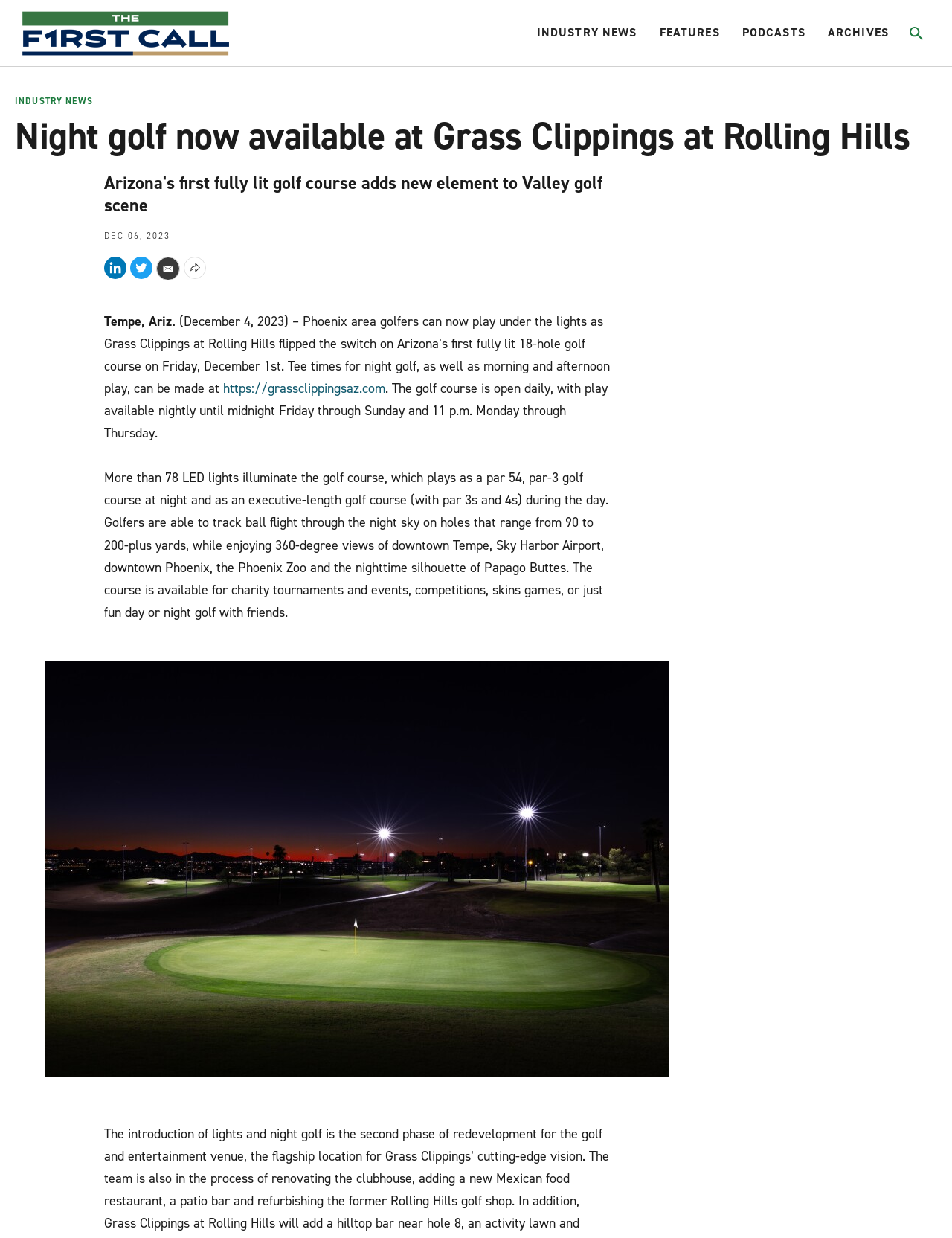Please identify the bounding box coordinates of the element's region that needs to be clicked to fulfill the following instruction: "Toggle search". The bounding box coordinates should consist of four float numbers between 0 and 1, i.e., [left, top, right, bottom].

[0.948, 0.015, 0.977, 0.039]